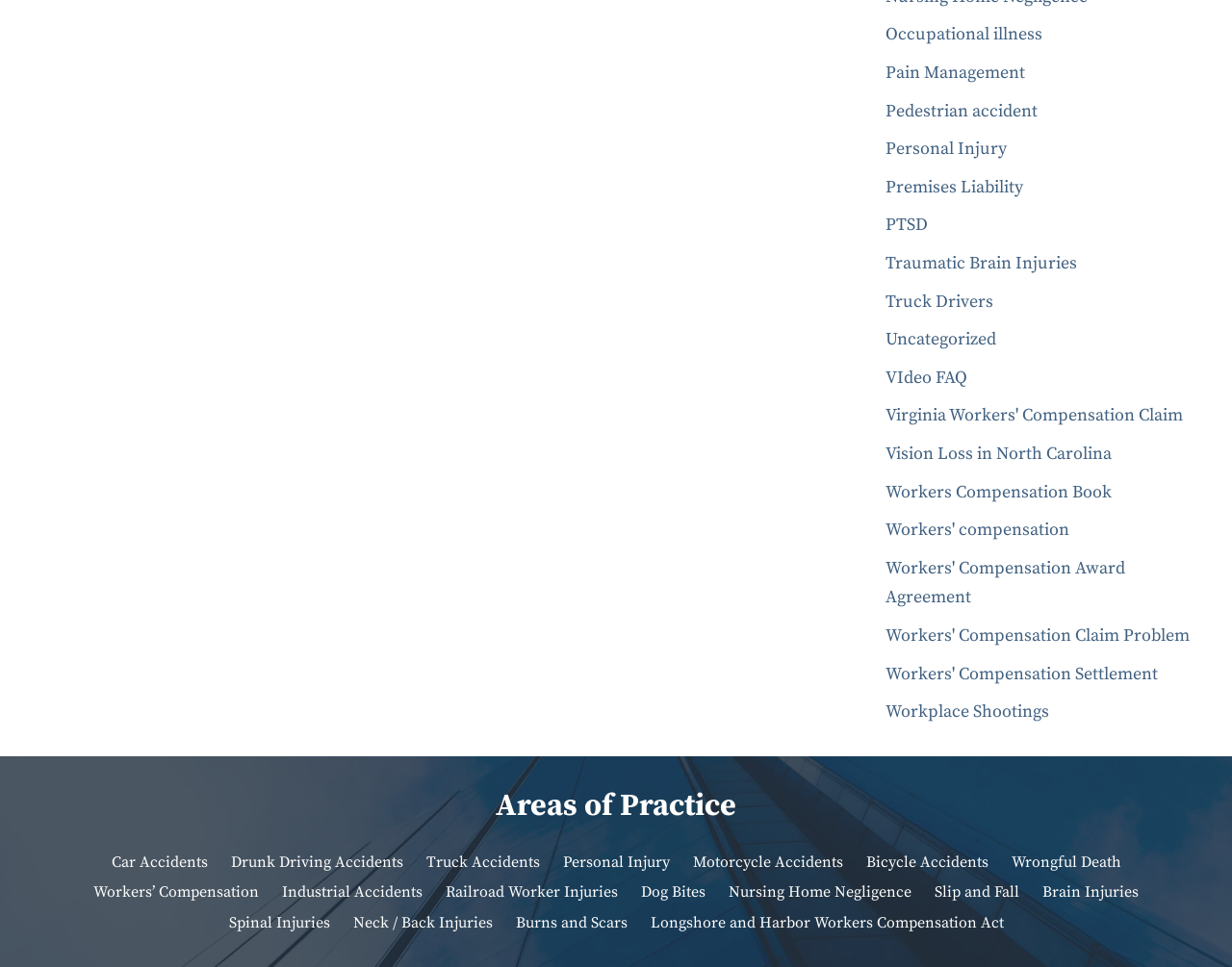Give a one-word or phrase response to the following question: What is the category of 'Car Accidents'?

Areas of Practice